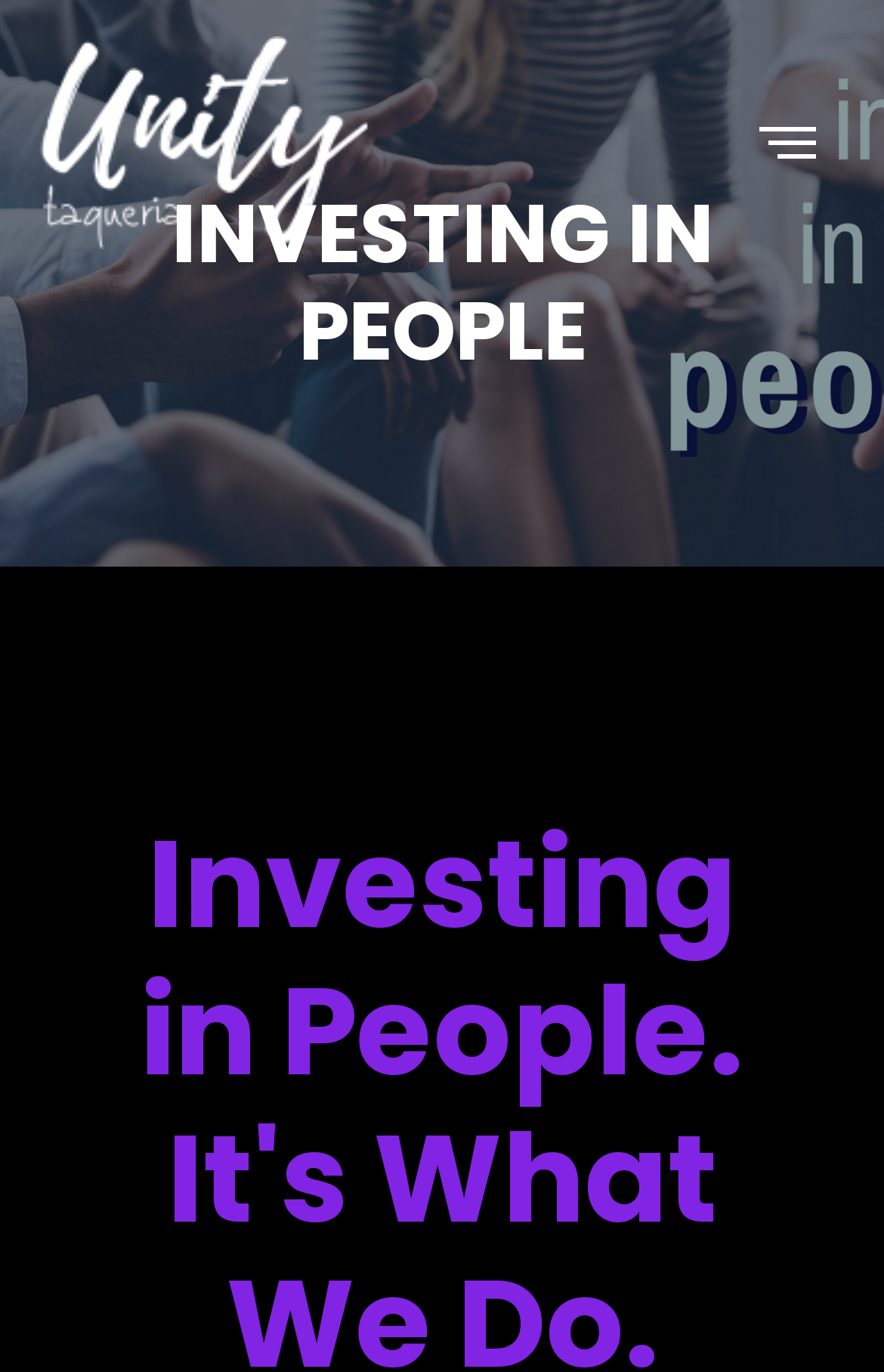Find the bounding box coordinates for the HTML element specified by: "alt="Unity Taqueria"".

[0.038, 0.084, 0.423, 0.117]